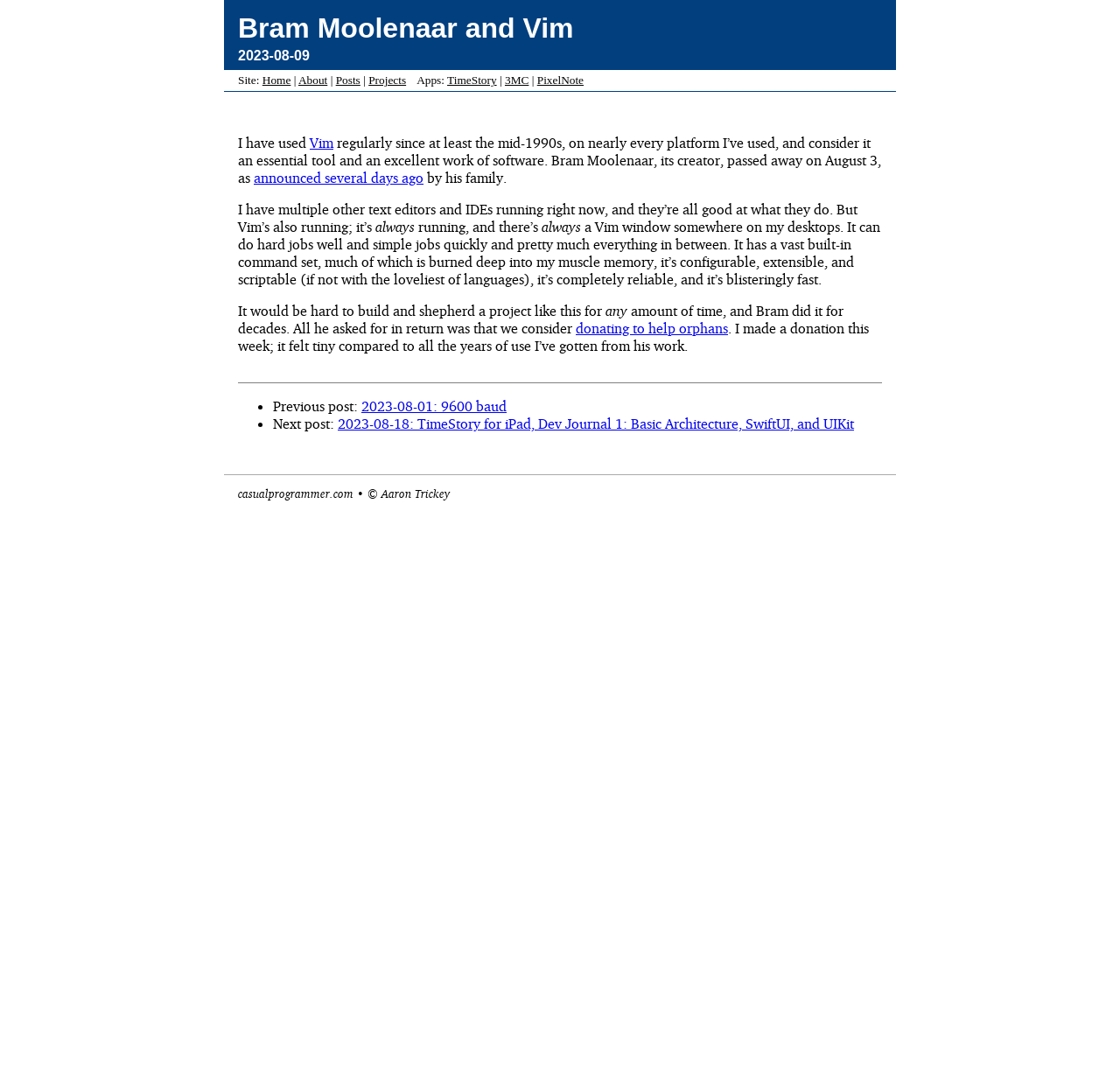What is the link to the previous post?
Offer a detailed and full explanation in response to the question.

I found the link to the previous post by looking at the bottom of the webpage, where it says 'Previous post: 2023-08-01: 9600 baud'.